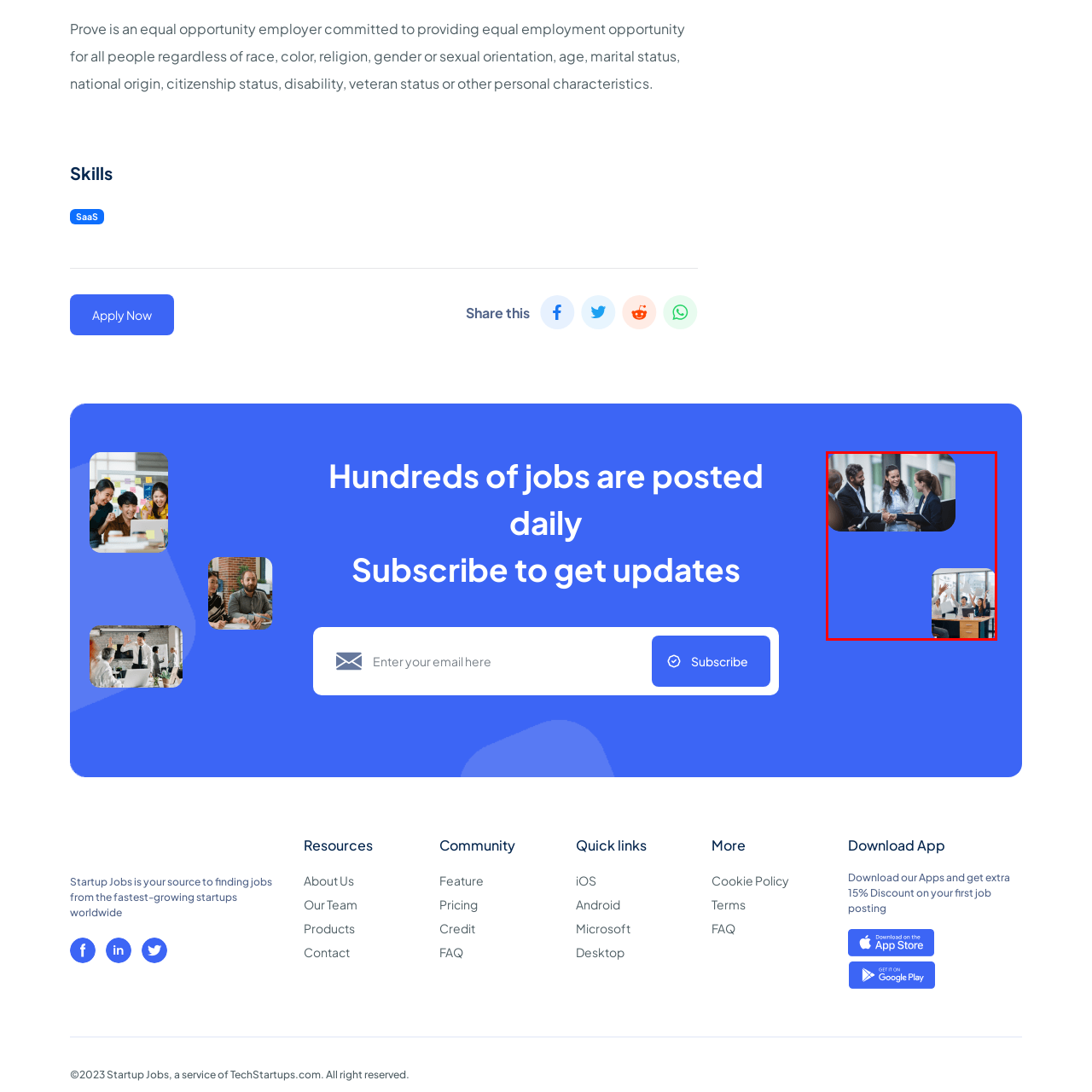Describe in detail what is happening in the image highlighted by the red border.

The image features two distinct scenes in a professional context, illustrating collaboration and success in a corporate environment. 

In the upper section, a diverse group of four professionals are engaged in a handshake, signifying agreement or partnership. They are dressed in business attire and appear to be in an office space, surrounded by large windows that allow natural light to illuminate their interaction—indicative of a positive and collaborative atmosphere.

The lower section depicts a lively office scene where a team of three individuals, also in business attire, celebrate a successful moment, possibly a project completion or a significant achievement. Their expressions are filled with excitement, and they are raising their documents in triumph, showcasing team spirit and enthusiasm.

Overall, this image conveys themes of teamwork, achievement, and the dynamics of professional relationships within a vibrant work culture. It represents the essence of modern workplaces where diversity and collaboration lead to success.